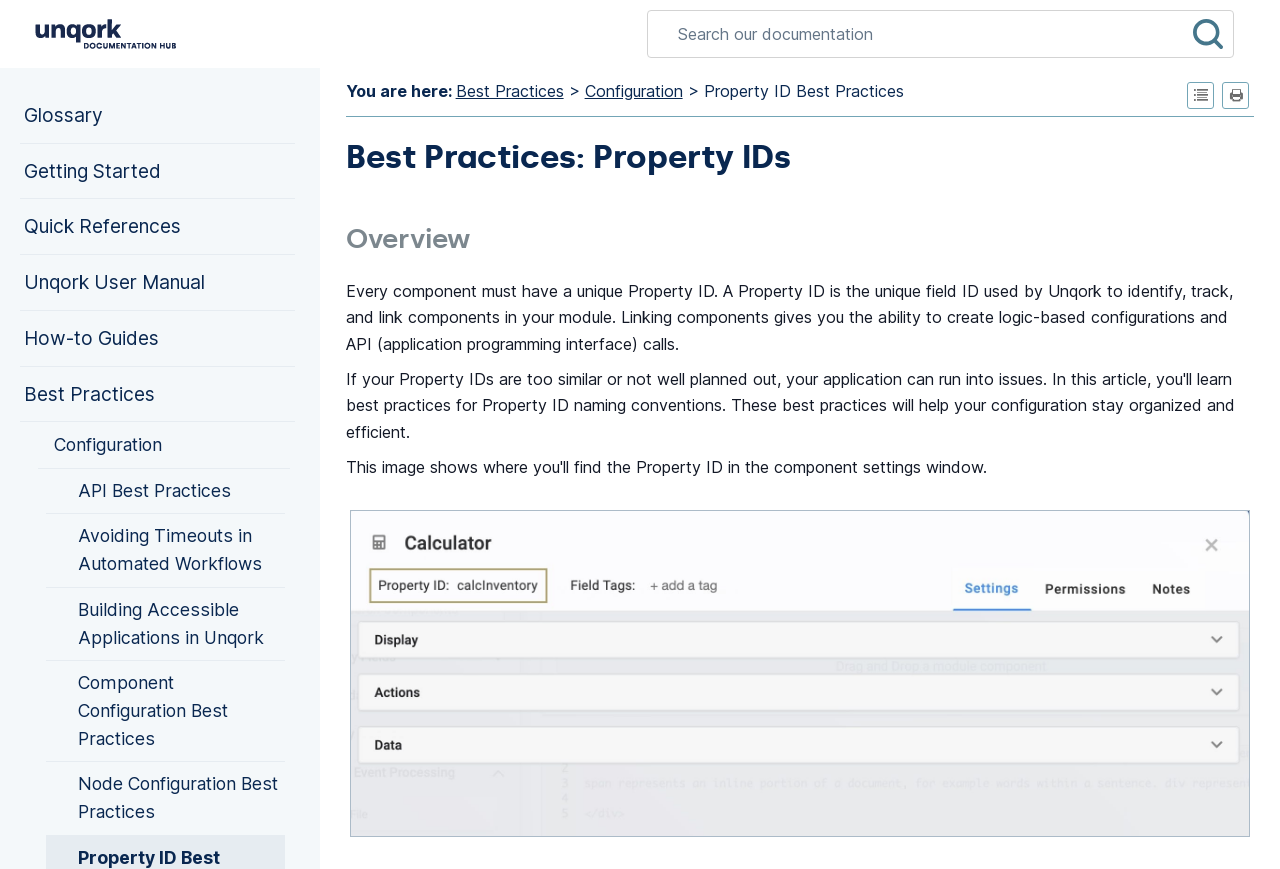Provide a comprehensive caption for the webpage.

The webpage is about Property IDs, with a focus on best practices. At the top, there is a logo on the left and a search bar on the right, accompanied by a "Submit Search" button. Below the search bar, there are several links to different sections, including "Glossary", "Getting Started", "Quick References", "Unqork User Manual", "How-to Guides", "Best Practices", and "Configuration". Some of these links have dropdown menus with additional options.

On the left side of the page, there is a navigation menu with breadcrumbs, showing the current location as "Best Practices: Property IDs" within the "Configuration" section. The main content area has a heading "Best Practices: Property IDs" followed by an overview section. The text explains the importance of unique Property IDs for components in Unqork, highlighting the benefits of linking components and the potential issues that can arise from poorly planned Property IDs.

There are several images on the page, including the logo and an image at the bottom of the page. Additionally, there are buttons to "Expand all drop-down text" and "Print" on the right side of the page.